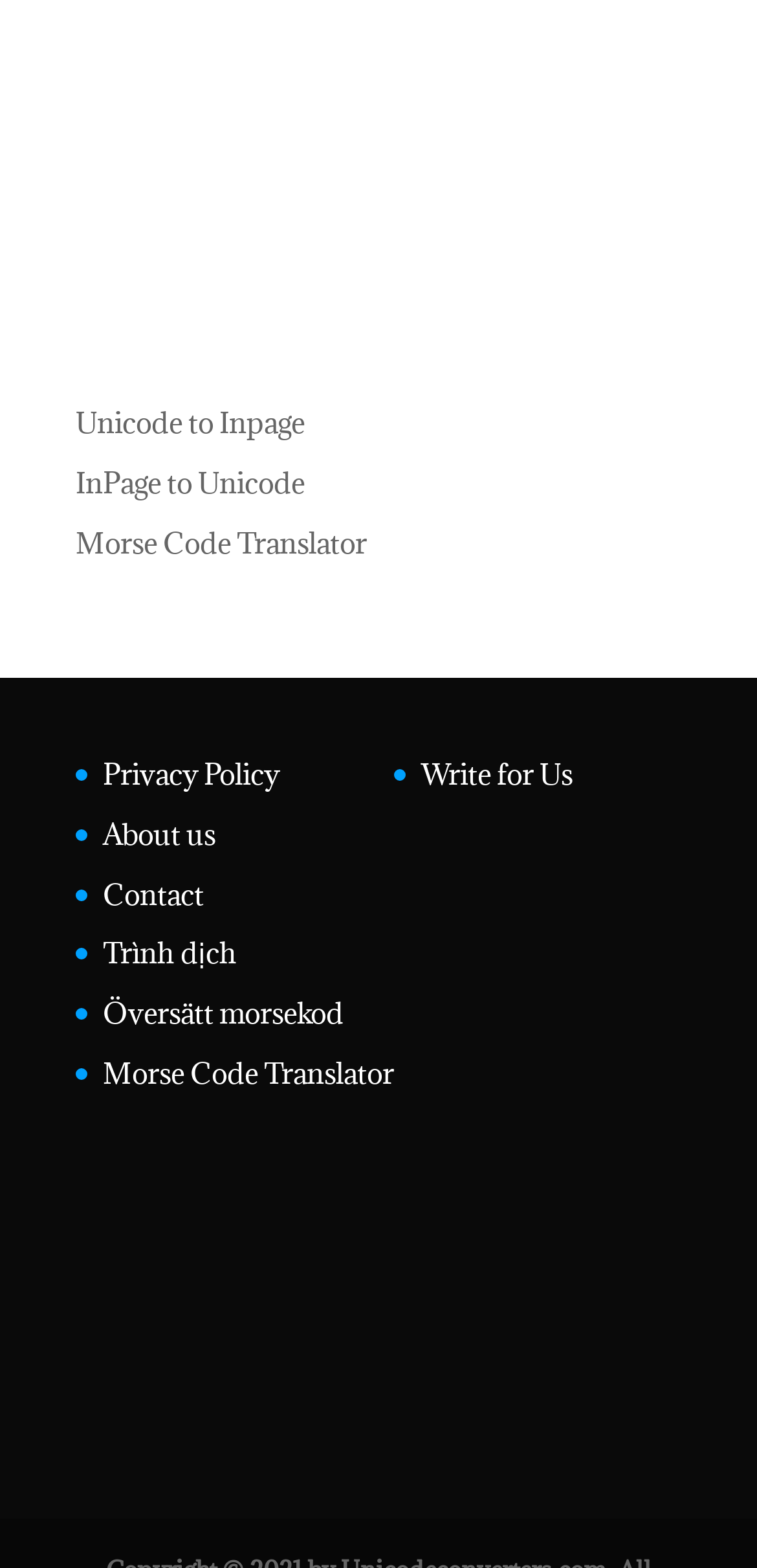Identify the bounding box of the HTML element described here: "Contact". Provide the coordinates as four float numbers between 0 and 1: [left, top, right, bottom].

[0.136, 0.558, 0.269, 0.582]